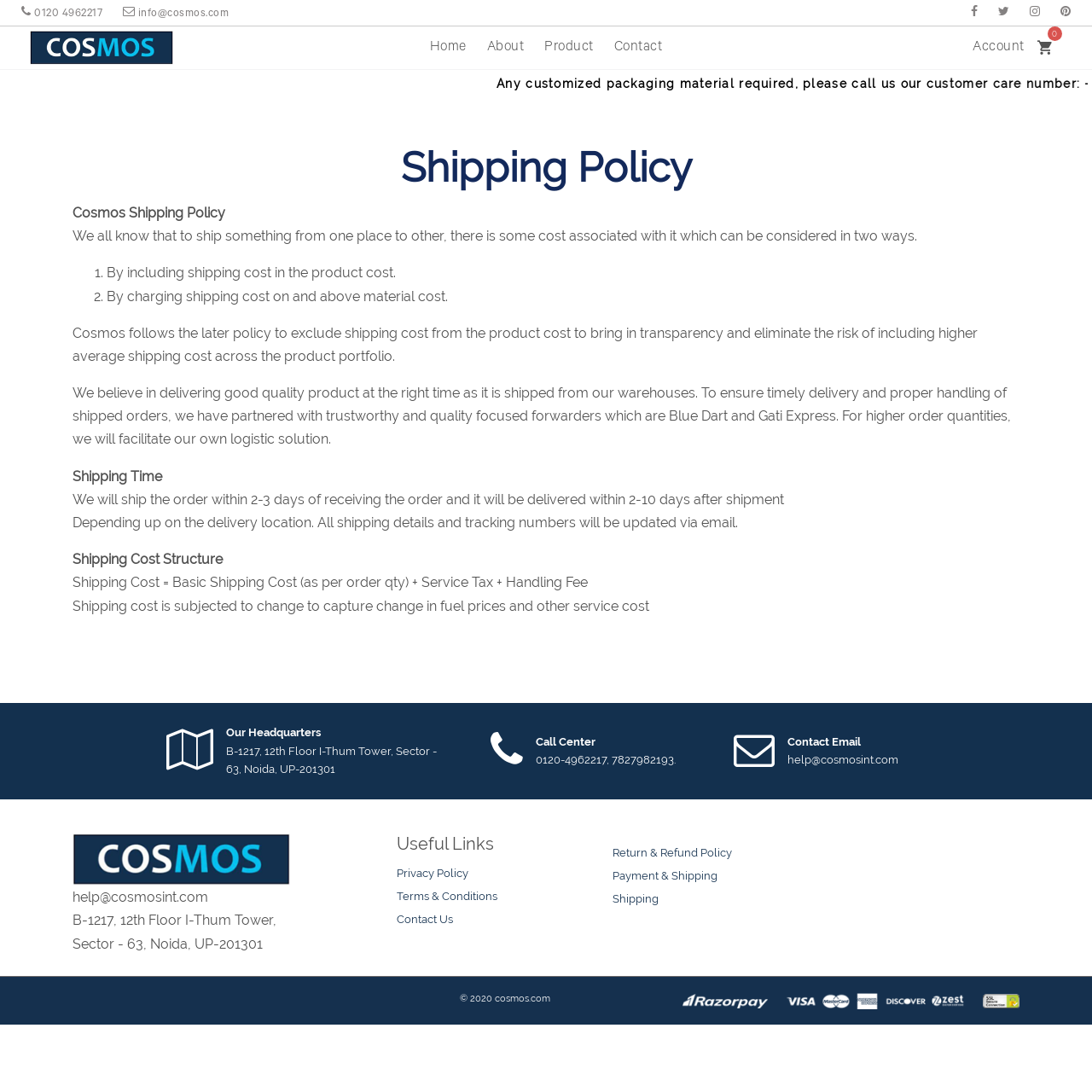What is the headquarters address of Cosmos?
With the help of the image, please provide a detailed response to the question.

The webpage mentions that the headquarters of Cosmos is located at B-1217, 12th Floor I-Thum Tower, Sector - 63, Noida, UP-201301, which is the address of their main office.